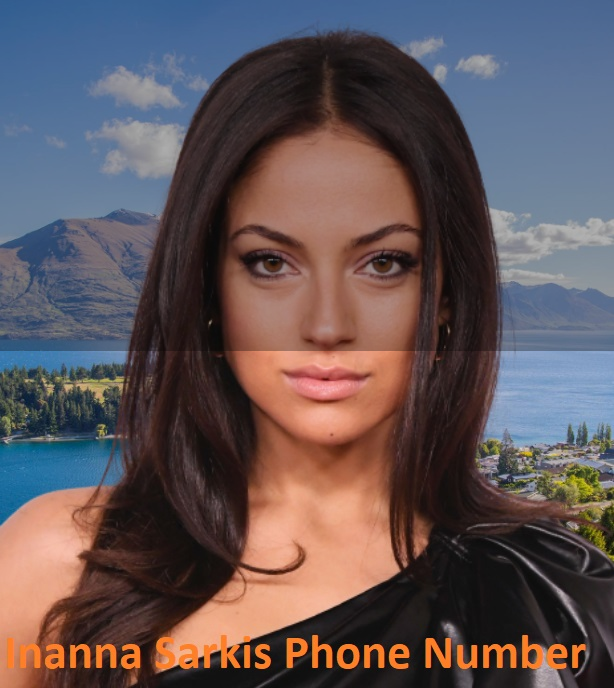Please study the image and answer the question comprehensively:
What is the background of the portrait of Inanna Sarkis?

According to the caption, the portrait of Inanna Sarkis is set against a picturesque landscape backdrop that includes mountains and a serene lake, which serves as the background of the portrait.